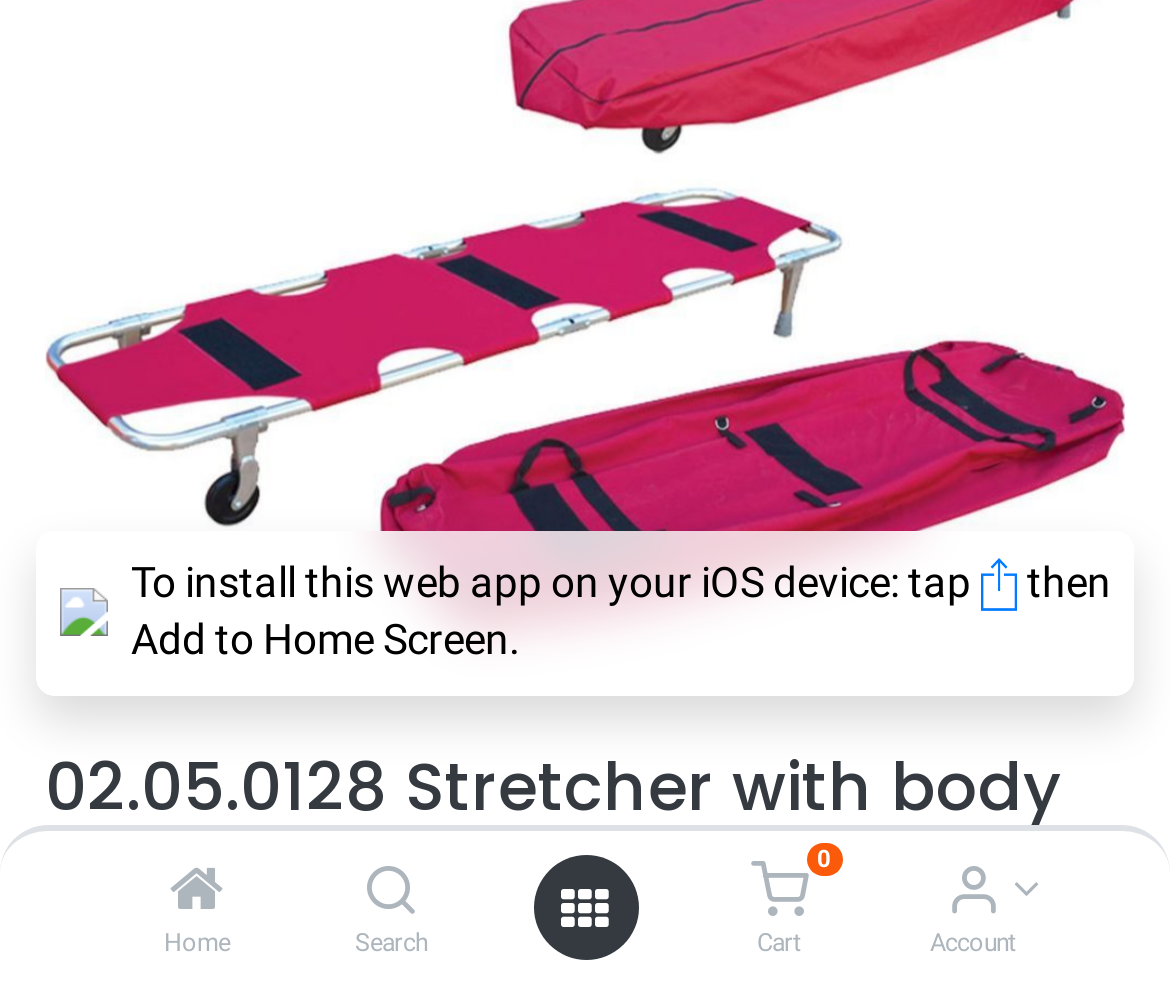Identify the bounding box for the element characterized by the following description: "parent_node: Search aria-label="Search"".

[0.31, 0.873, 0.358, 0.922]